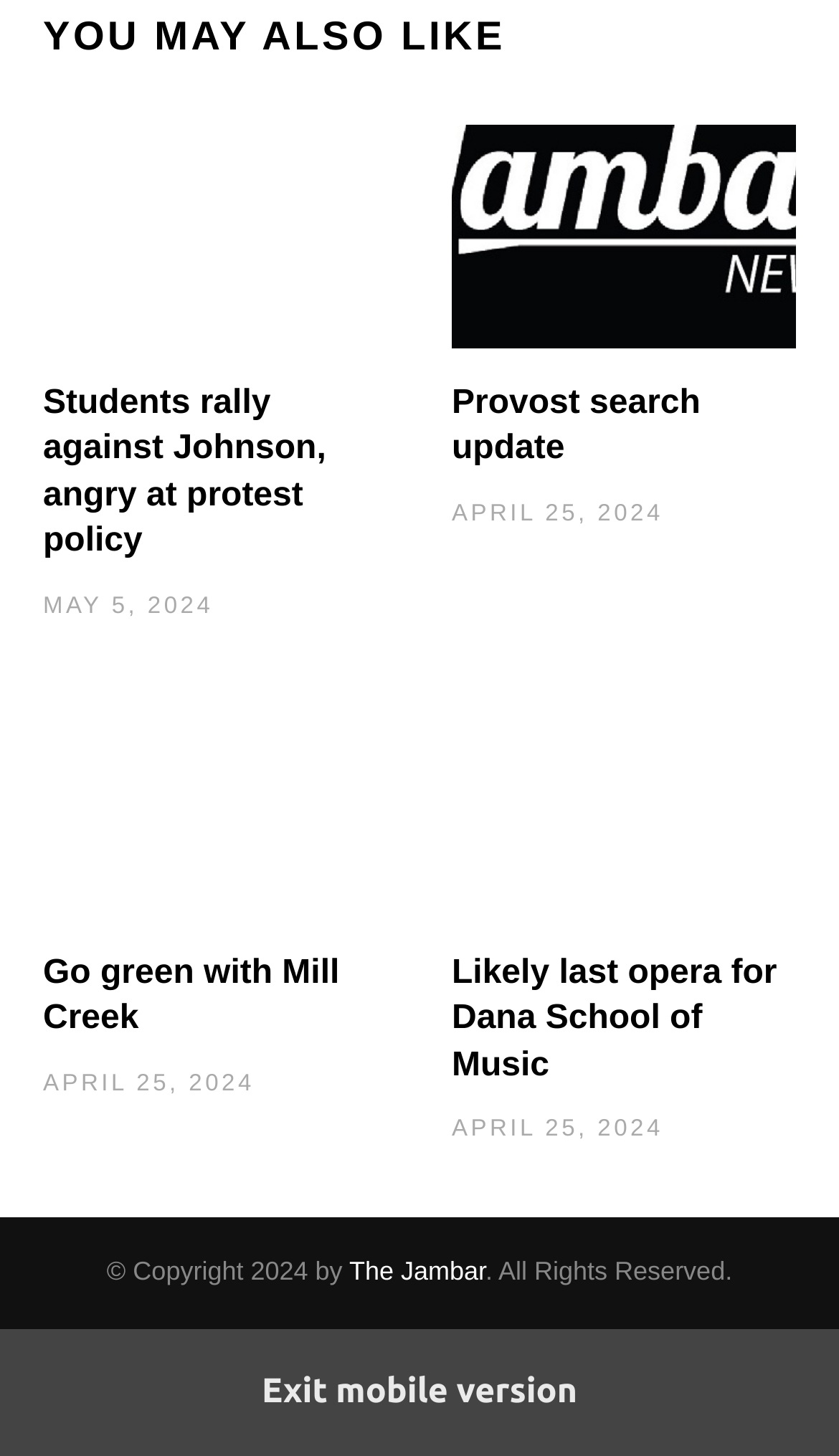Using the given description, provide the bounding box coordinates formatted as (top-left x, top-left y, bottom-right x, bottom-right y), with all values being floating point numbers between 0 and 1. Description: Software Solutions

None